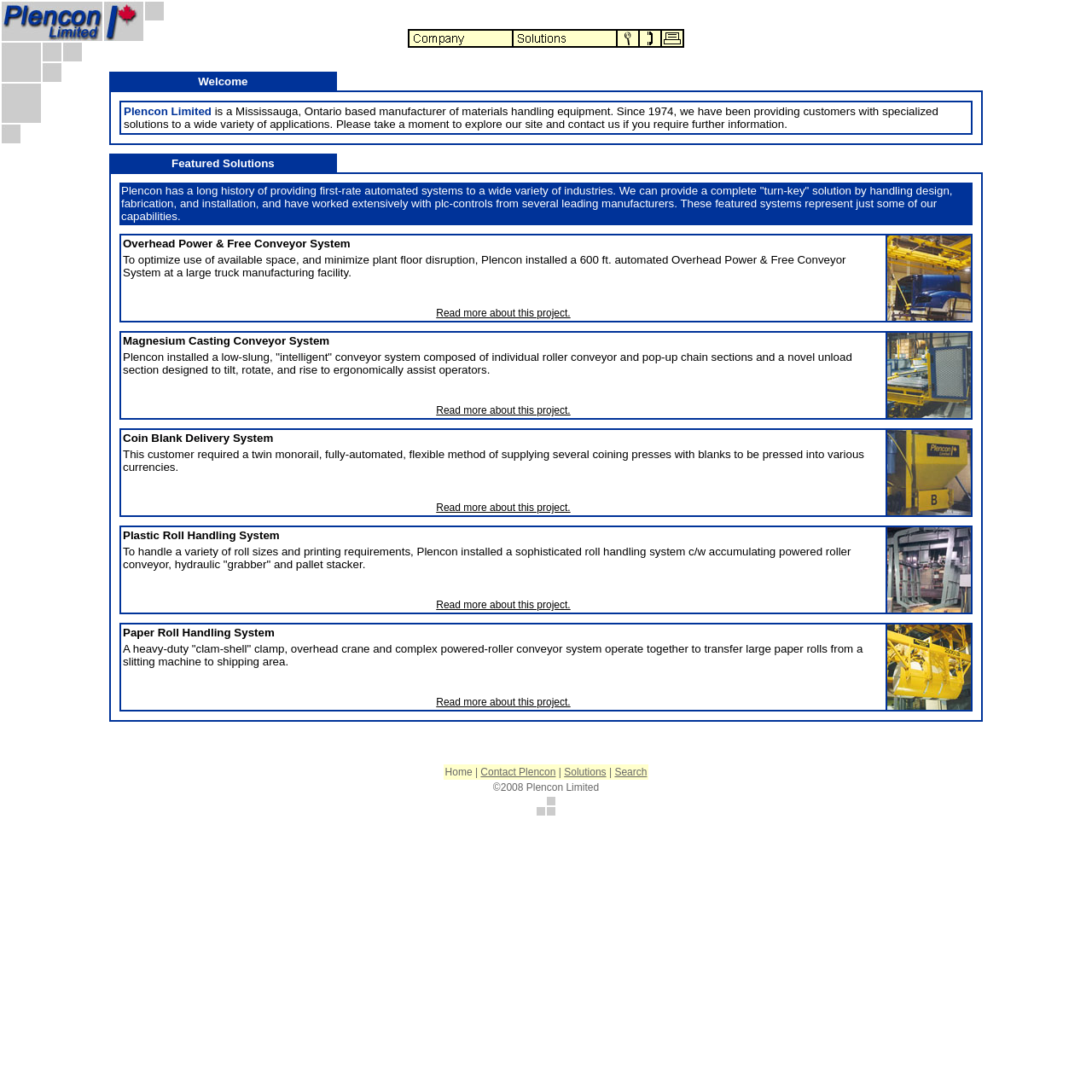Based on the element description: "Read more about this project.", identify the bounding box coordinates for this UI element. The coordinates must be four float numbers between 0 and 1, listed as [left, top, right, bottom].

[0.399, 0.459, 0.522, 0.47]